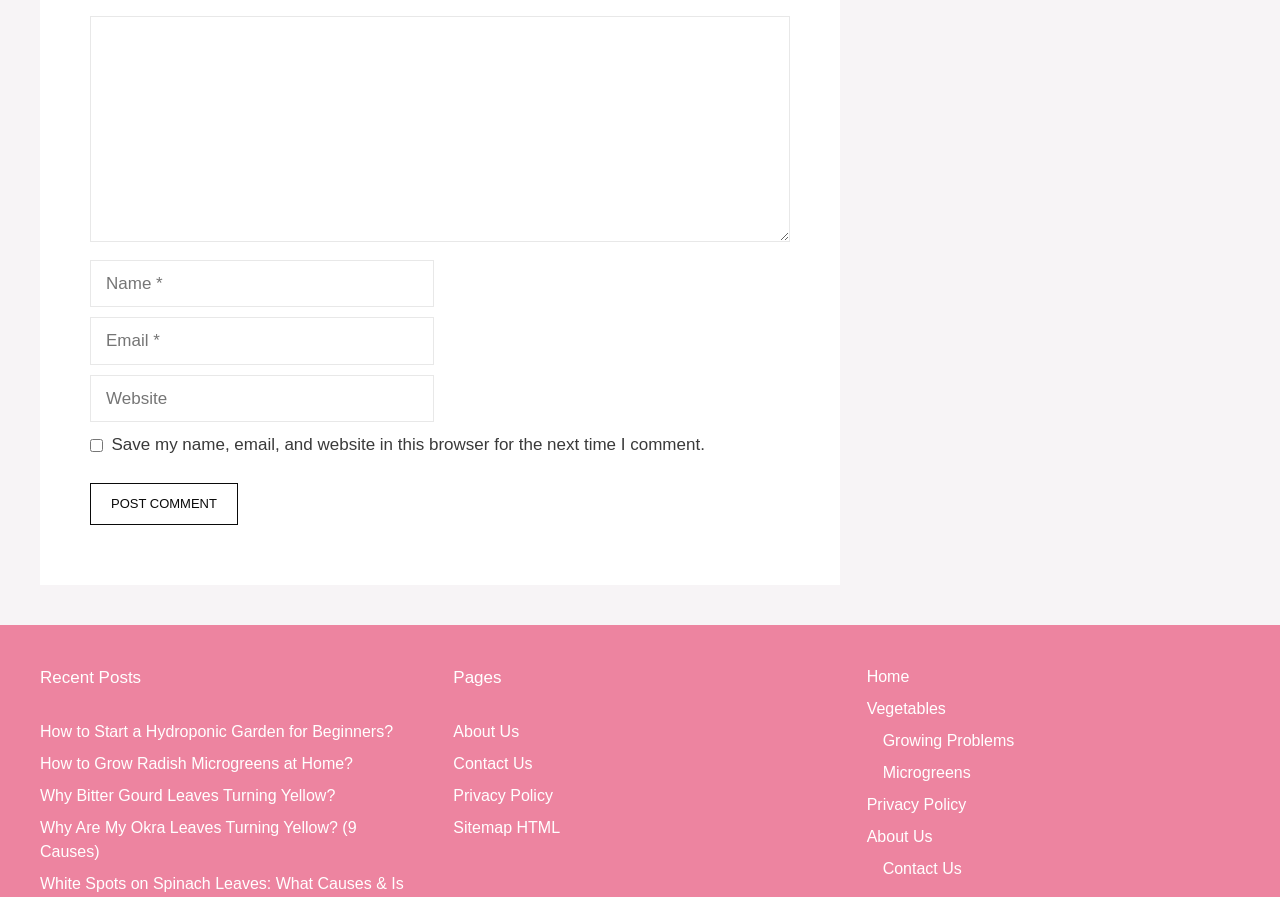Determine the bounding box coordinates for the region that must be clicked to execute the following instruction: "Enter a comment".

[0.07, 0.018, 0.617, 0.27]